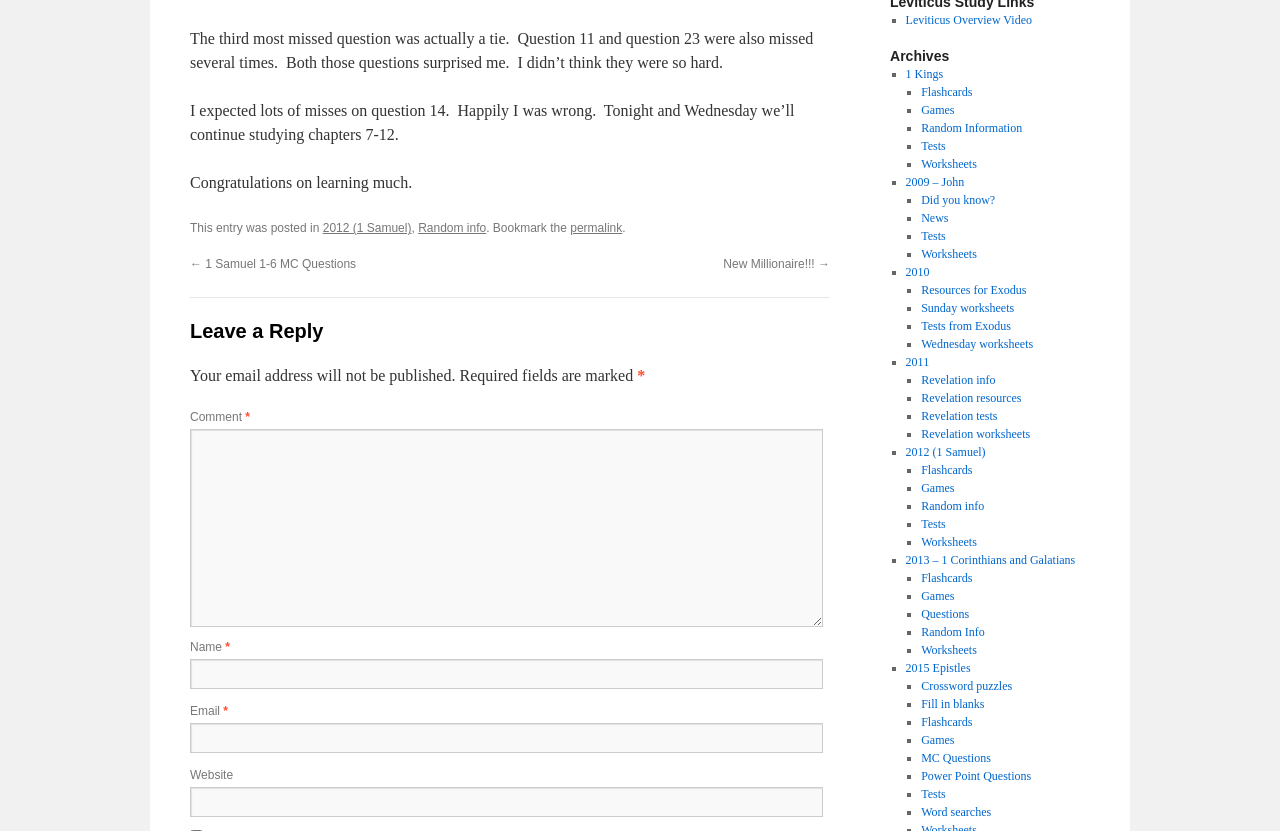Based on the element description, predict the bounding box coordinates (top-left x, top-left y, bottom-right x, bottom-right y) for the UI element in the screenshot: parent_node: Comment * name="comment"

[0.148, 0.517, 0.643, 0.755]